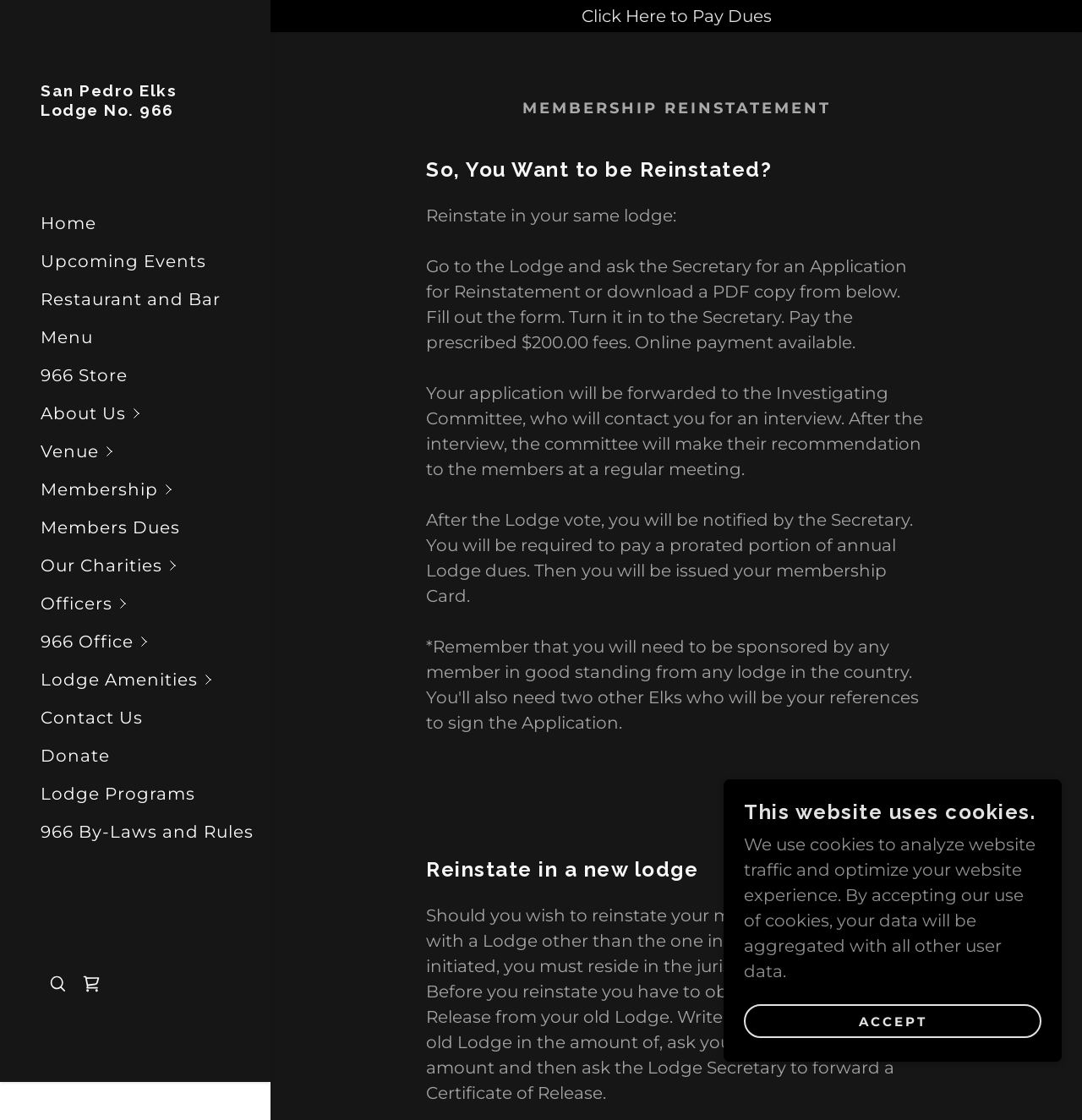Pinpoint the bounding box coordinates of the clickable area necessary to execute the following instruction: "Click on the 'About Us' button". The coordinates should be given as four float numbers between 0 and 1, namely [left, top, right, bottom].

[0.038, 0.352, 0.25, 0.386]